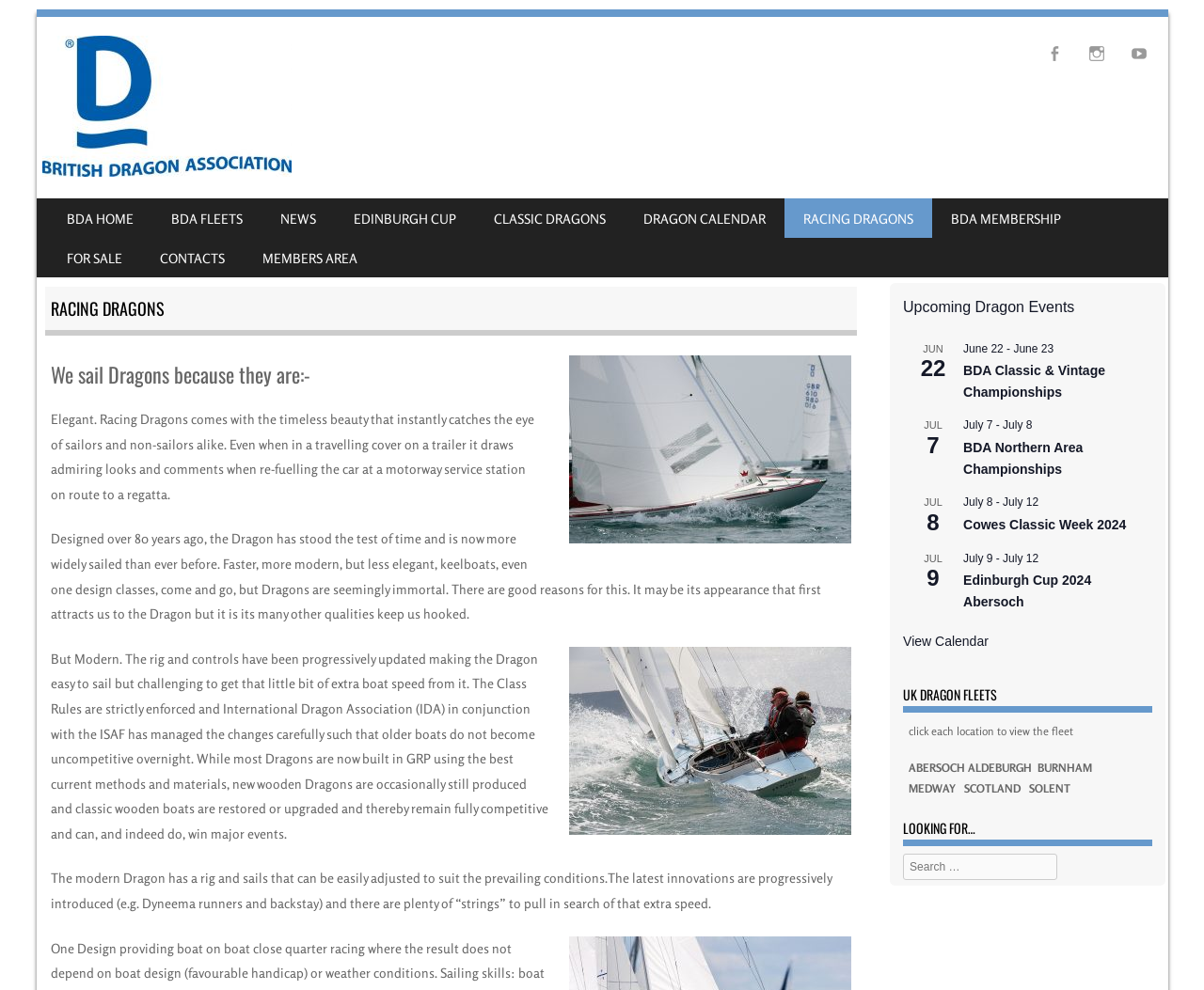Please give a concise answer to this question using a single word or phrase: 
What is the name of the upcoming event on June 22?

BDA Classic & Vintage Championships